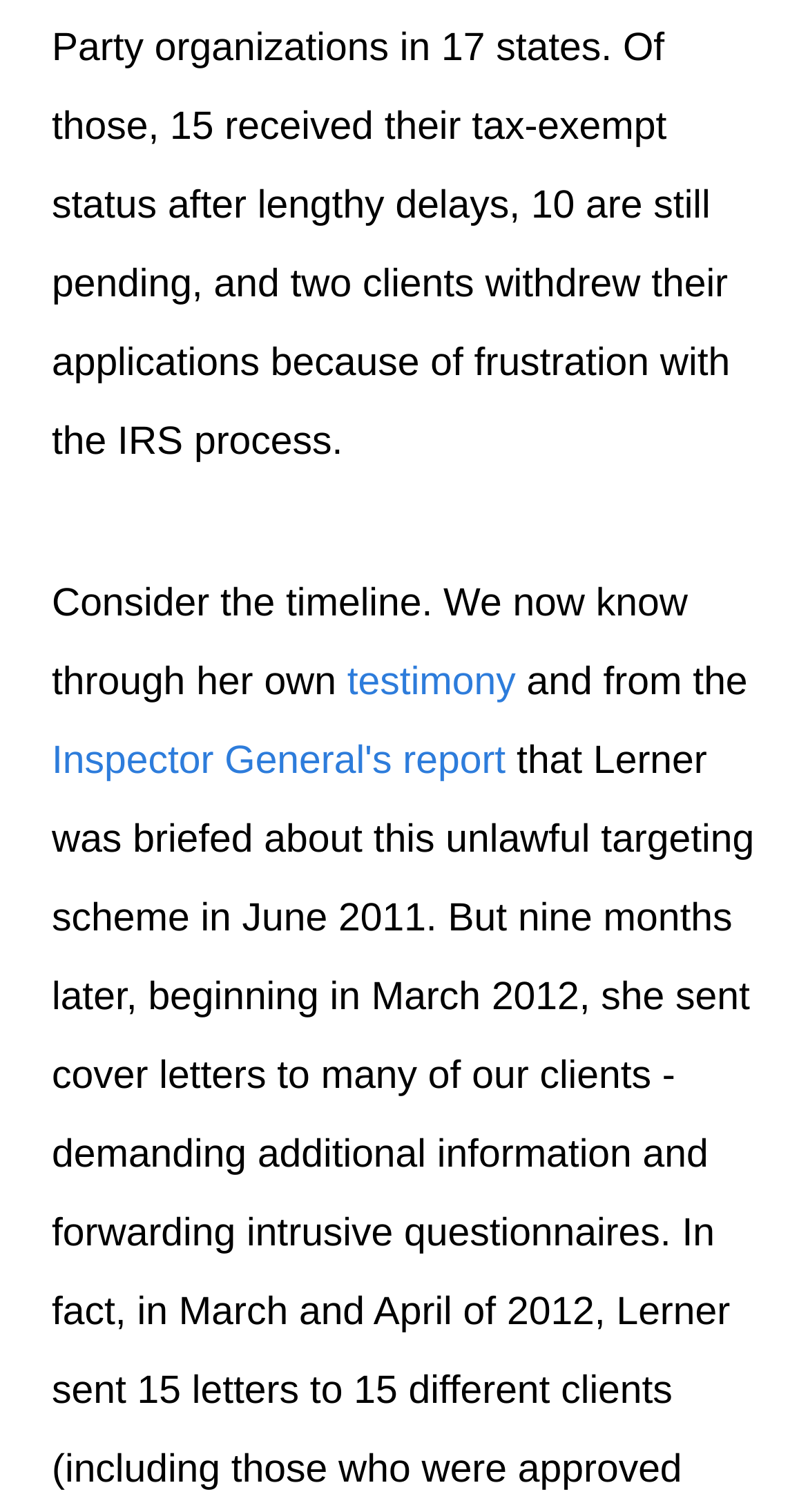Please identify the bounding box coordinates of the element on the webpage that should be clicked to follow this instruction: "Read the latest news". The bounding box coordinates should be given as four float numbers between 0 and 1, formatted as [left, top, right, bottom].

[0.064, 0.621, 0.165, 0.64]